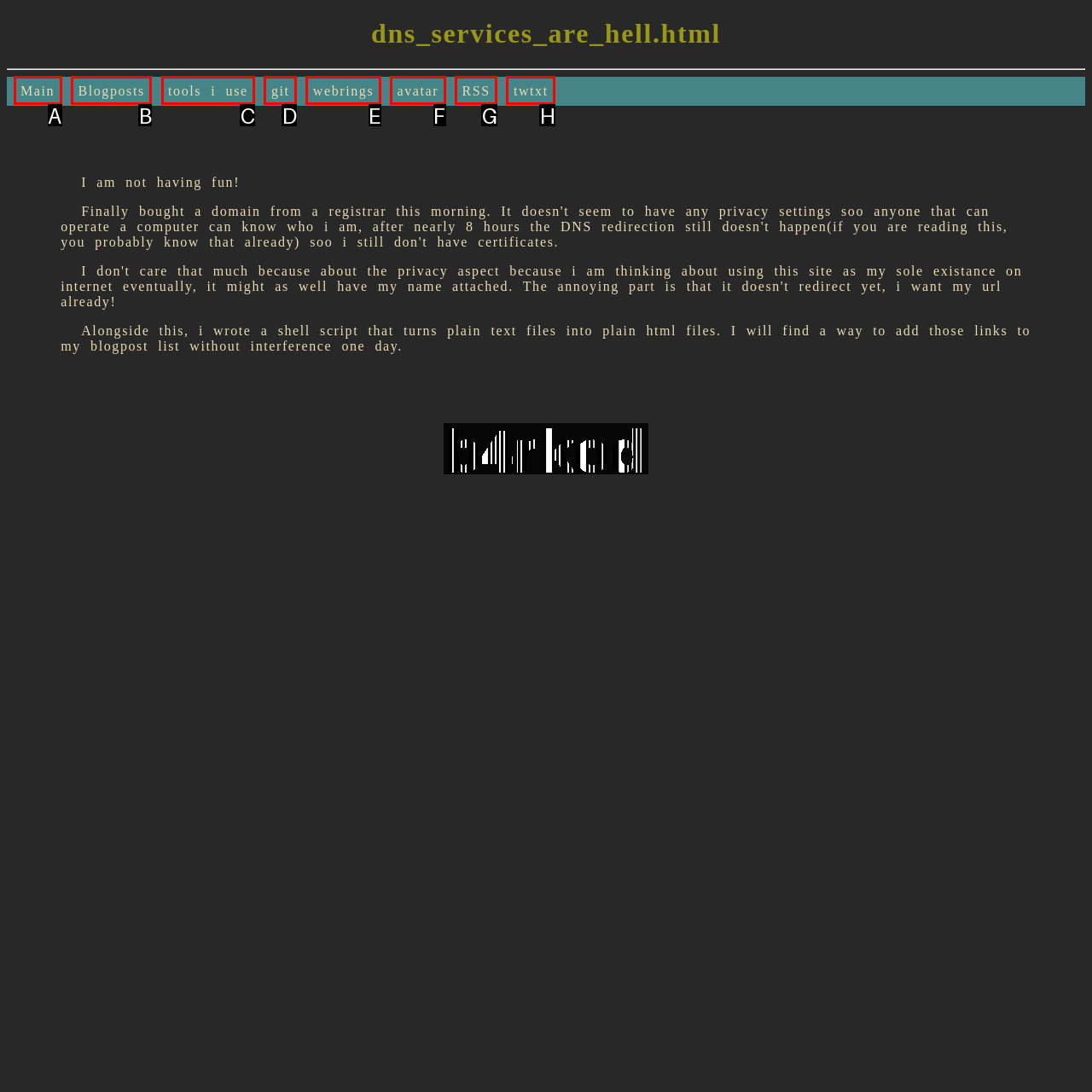What letter corresponds to the UI element described here: tools i use
Reply with the letter from the options provided.

C